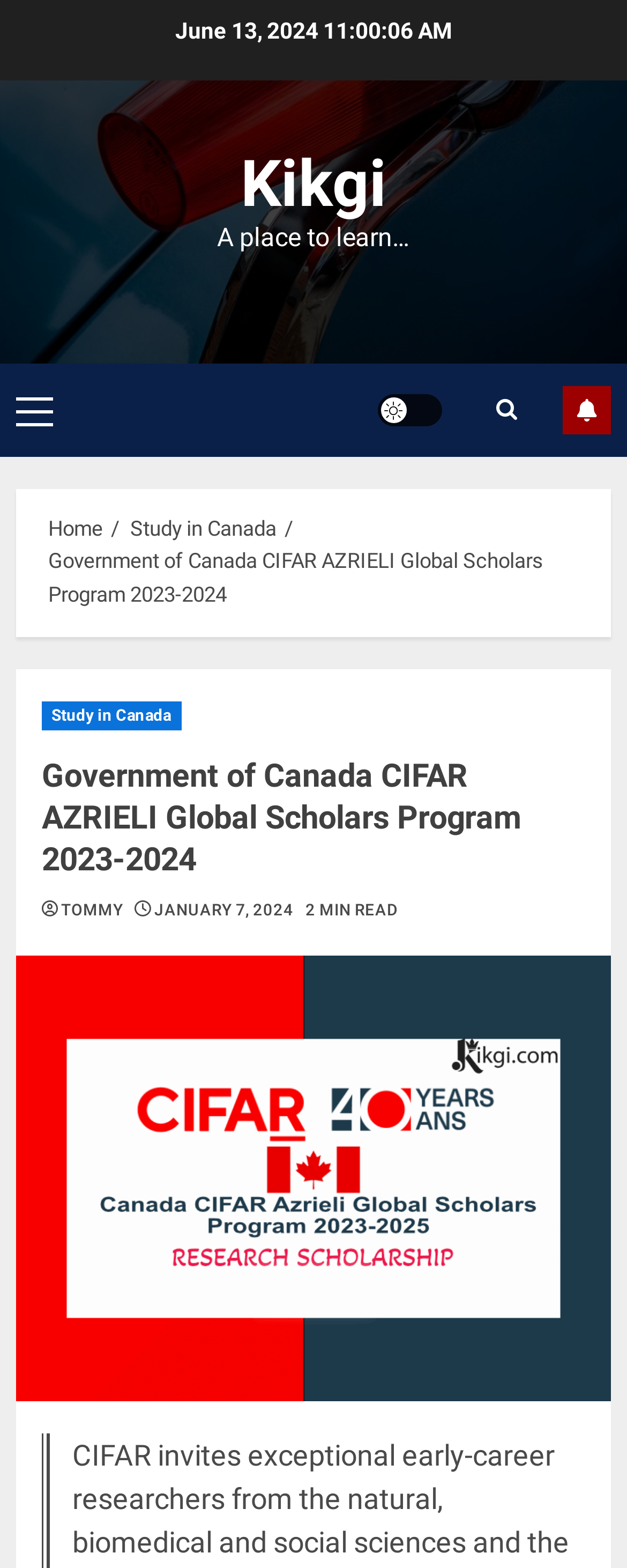Please determine the bounding box coordinates for the UI element described as: "Robert Važan".

None